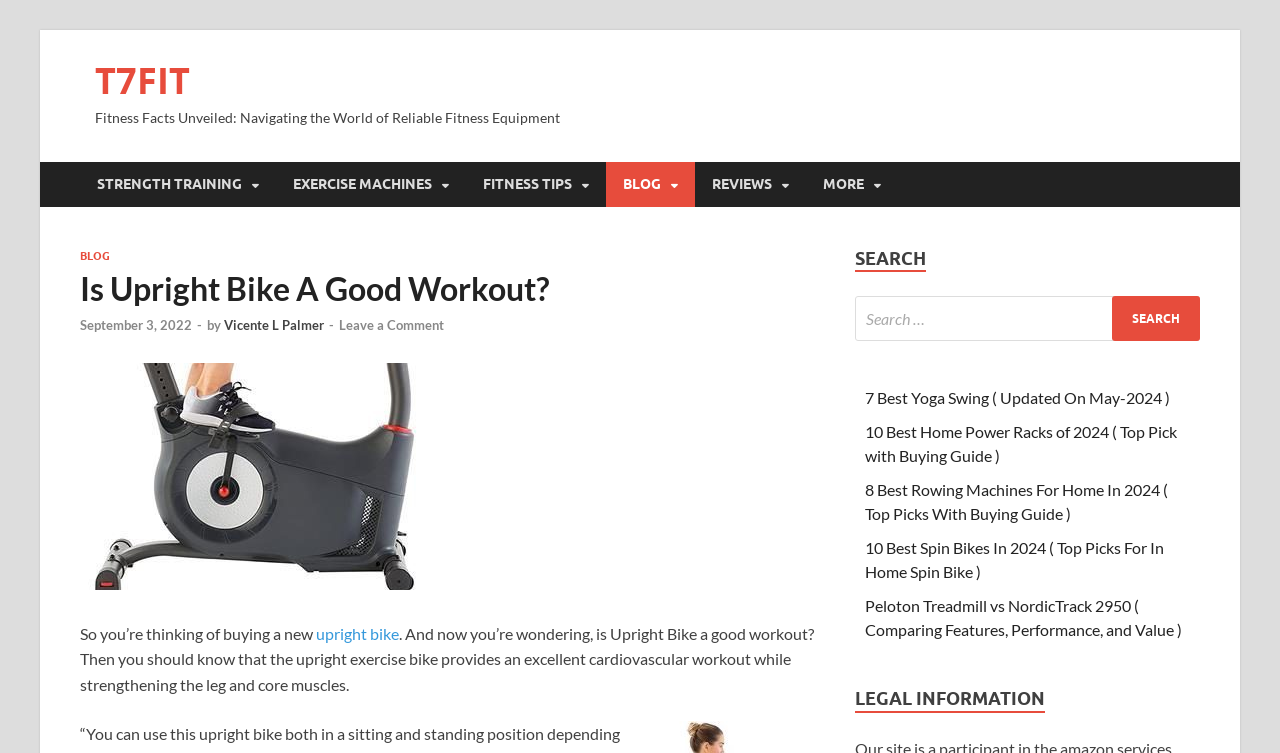How many search results are shown below the search bar?
Look at the image and construct a detailed response to the question.

I counted the number of links below the search bar, which are 5 in total, each representing a different search result.